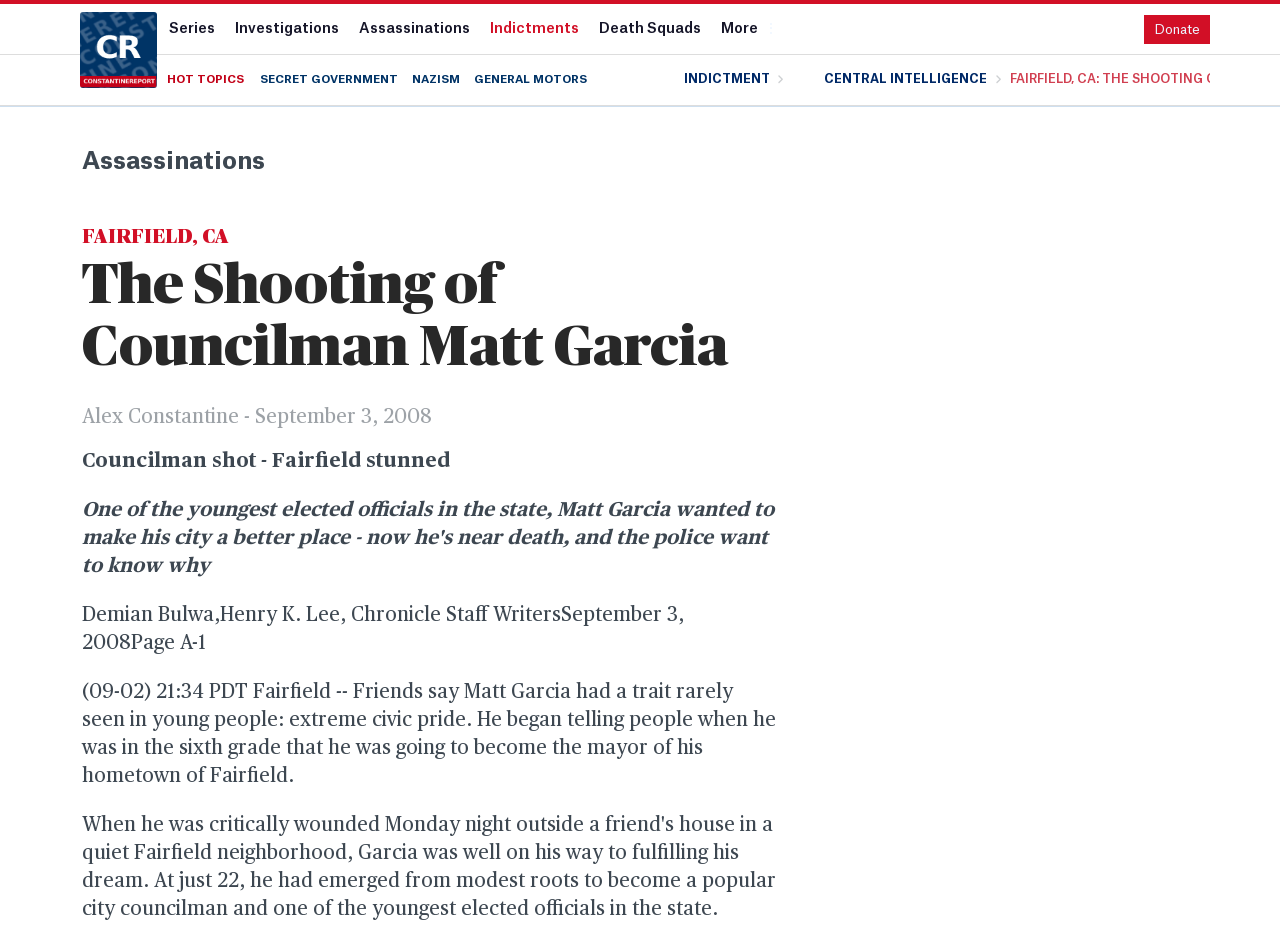What is the location where the councilman was shot?
Can you provide a detailed and comprehensive answer to the question?

The location 'Fairfield, CA' is mentioned in the heading 'FAIRFIELD, CA The Shooting of Councilman Matt Garcia', indicating that it is the location where the councilman was shot.